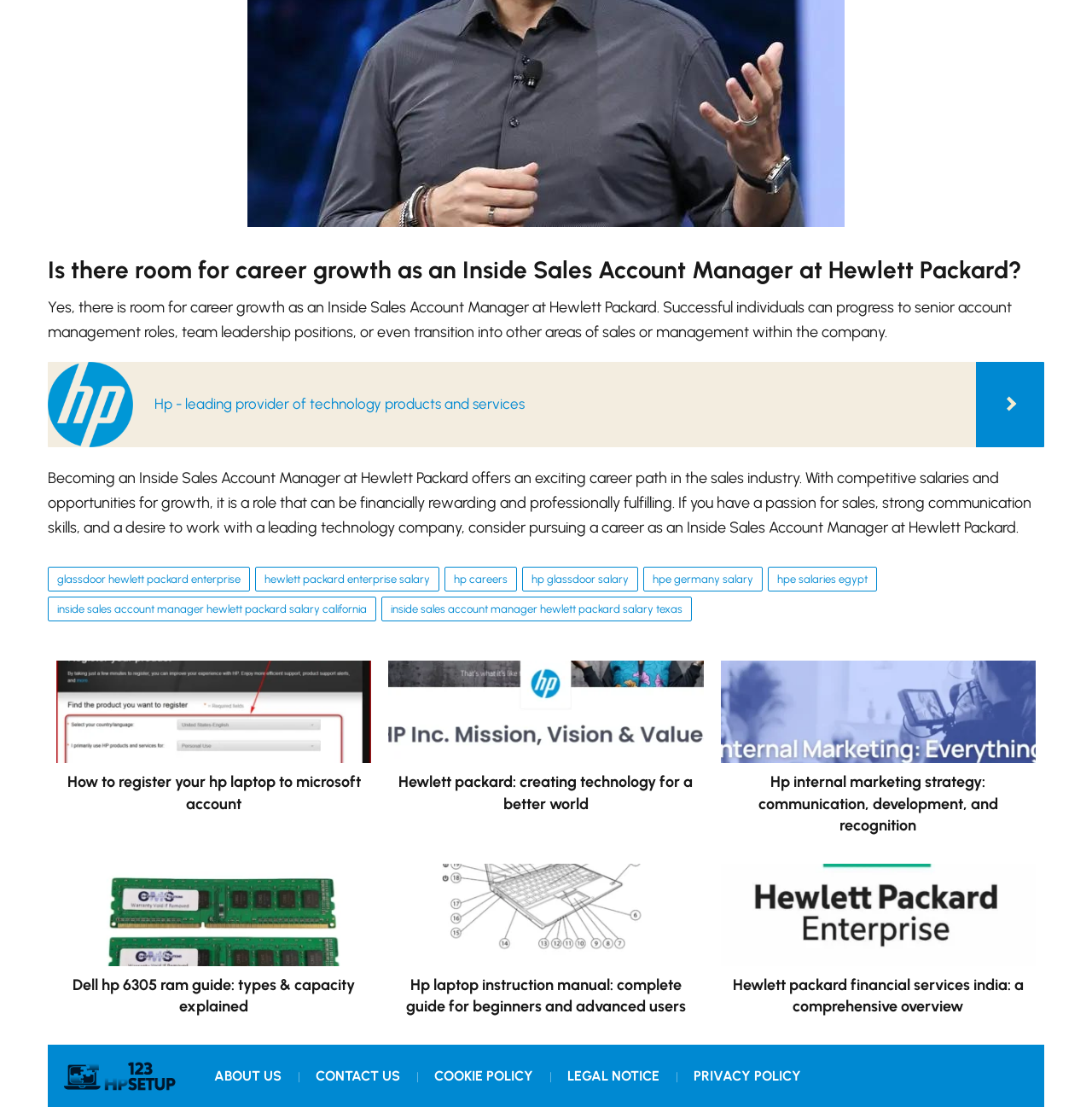Please identify the bounding box coordinates of the region to click in order to complete the given instruction: "Visit the official website of Hewlett Packard". The coordinates should be four float numbers between 0 and 1, i.e., [left, top, right, bottom].

[0.044, 0.327, 0.956, 0.404]